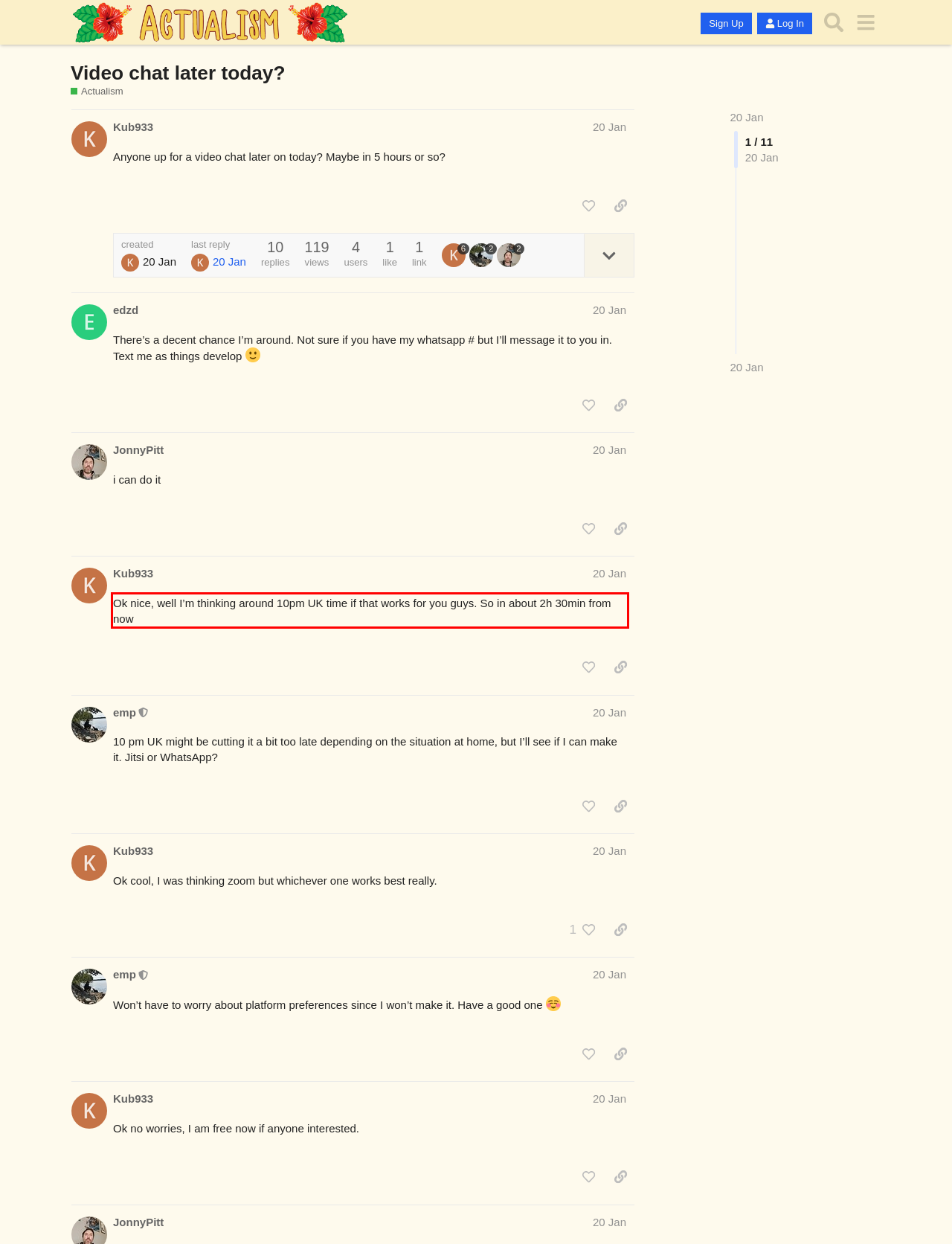Perform OCR on the text inside the red-bordered box in the provided screenshot and output the content.

Ok nice, well I’m thinking around 10pm UK time if that works for you guys. So in about 2h 30min from now